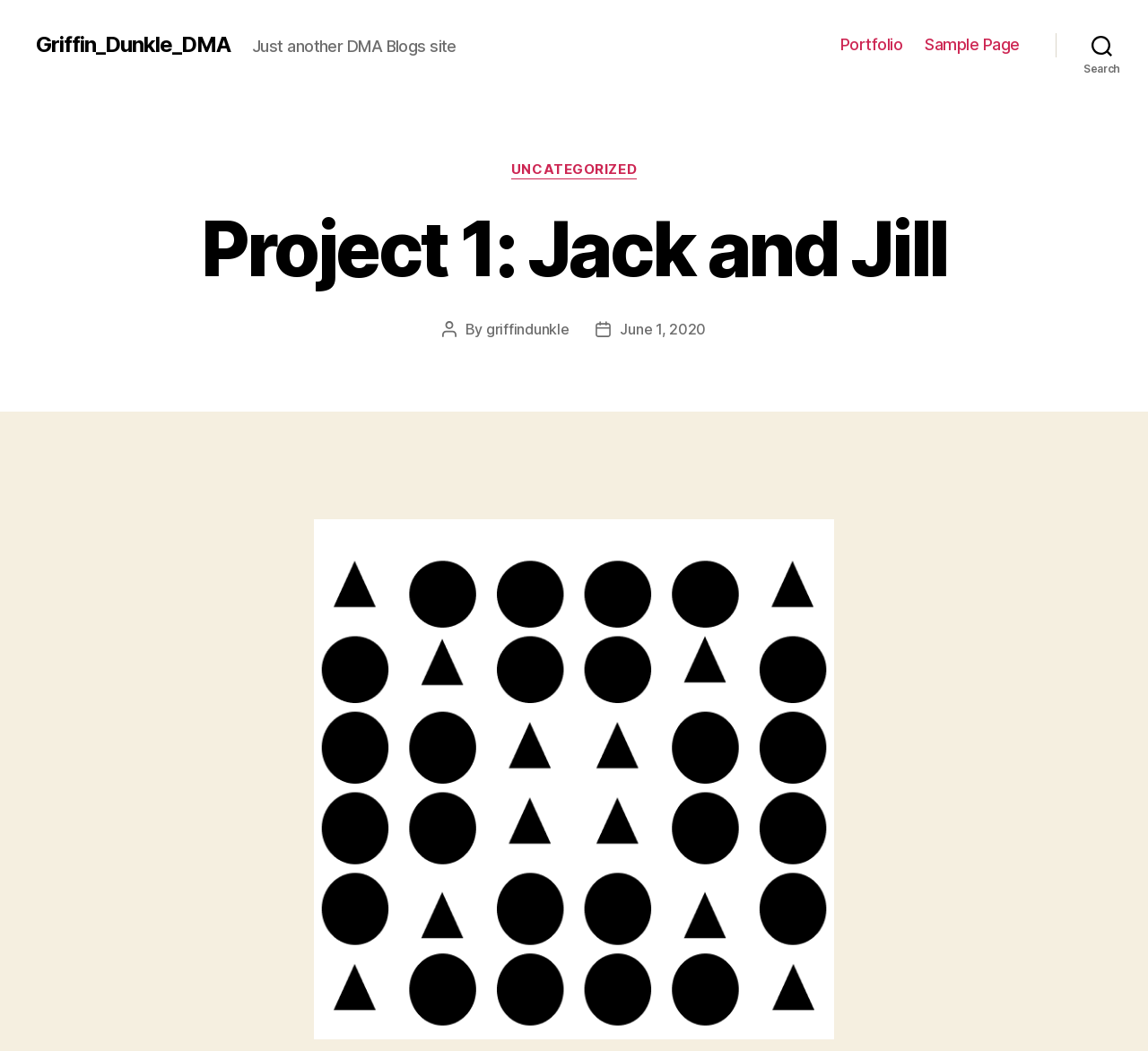Return the bounding box coordinates of the UI element that corresponds to this description: "Griffin_Dunkle_DMA". The coordinates must be given as four float numbers in the range of 0 and 1, [left, top, right, bottom].

[0.031, 0.032, 0.201, 0.053]